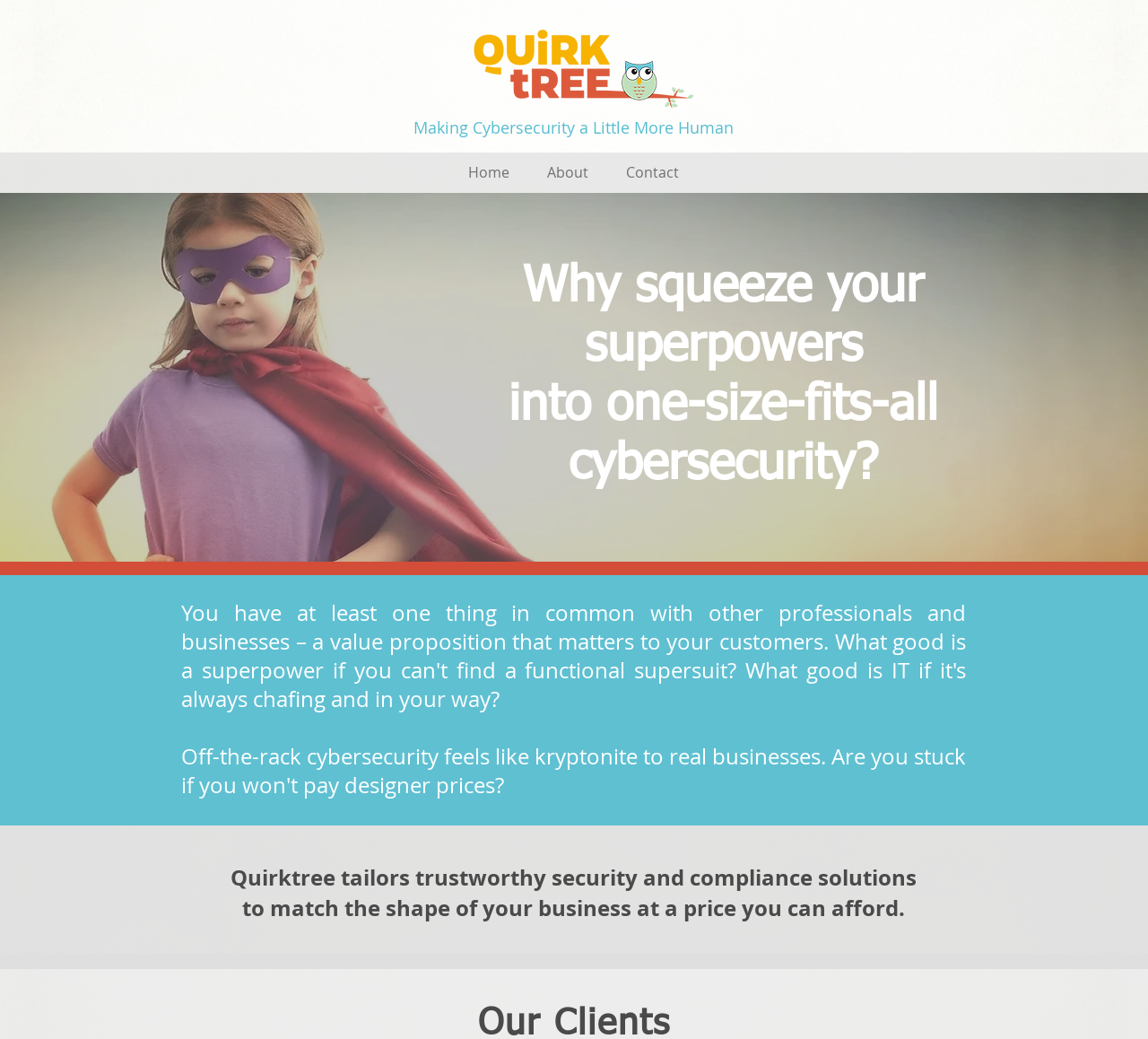What is the main focus of Quirktree, LLC?
From the details in the image, answer the question comprehensively.

Based on the webpage's content, particularly the heading 'Making Cybersecurity a Little More Human' and the description 'Quirktree tailors trustworthy security and compliance solutions to match the shape of your business at a price you can afford.', it is clear that the main focus of Quirktree, LLC is on providing cybersecurity and compliance services.